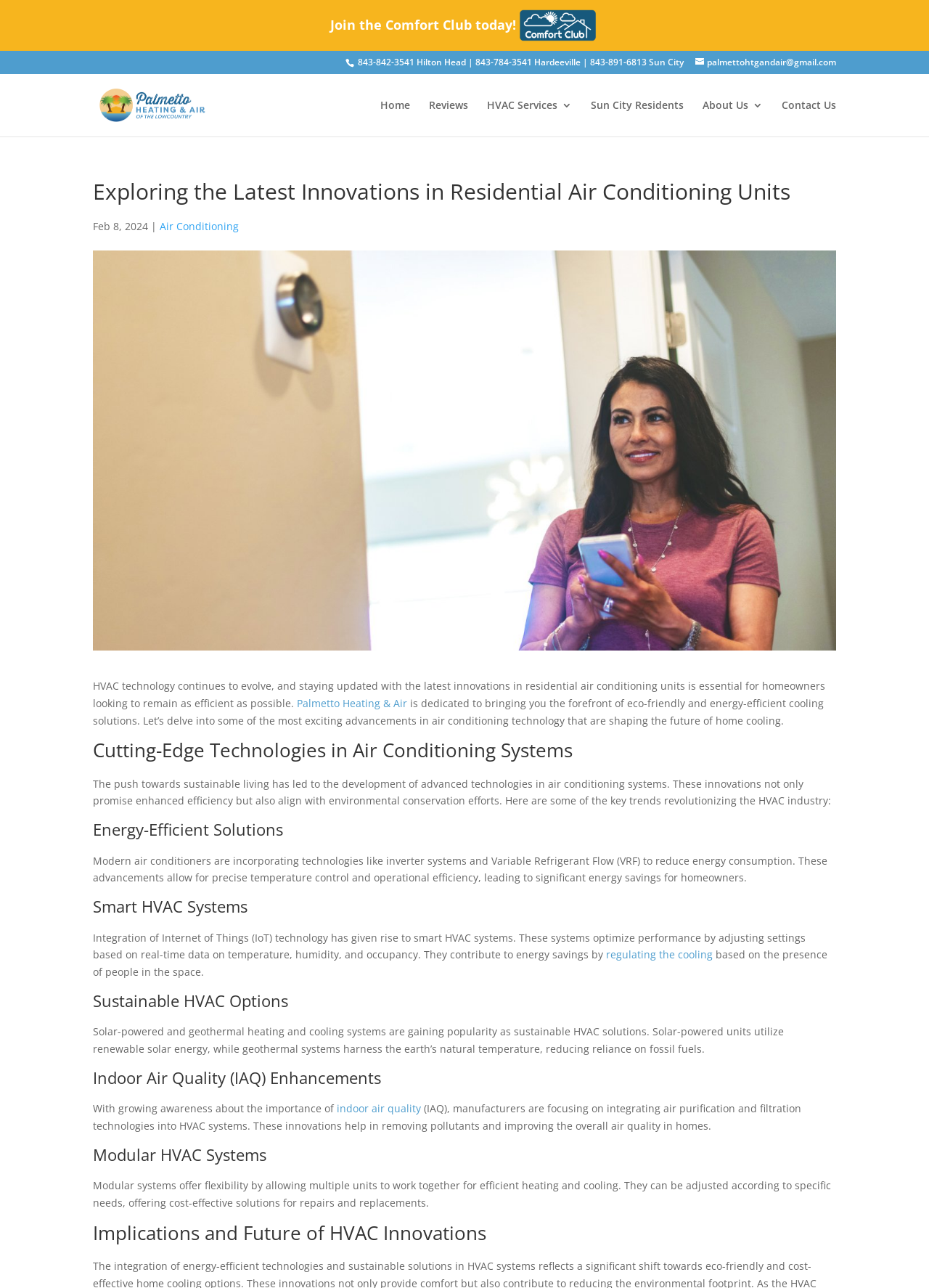Please determine the bounding box coordinates of the area that needs to be clicked to complete this task: 'Read more about 'Air Conditioning''. The coordinates must be four float numbers between 0 and 1, formatted as [left, top, right, bottom].

[0.172, 0.17, 0.257, 0.181]